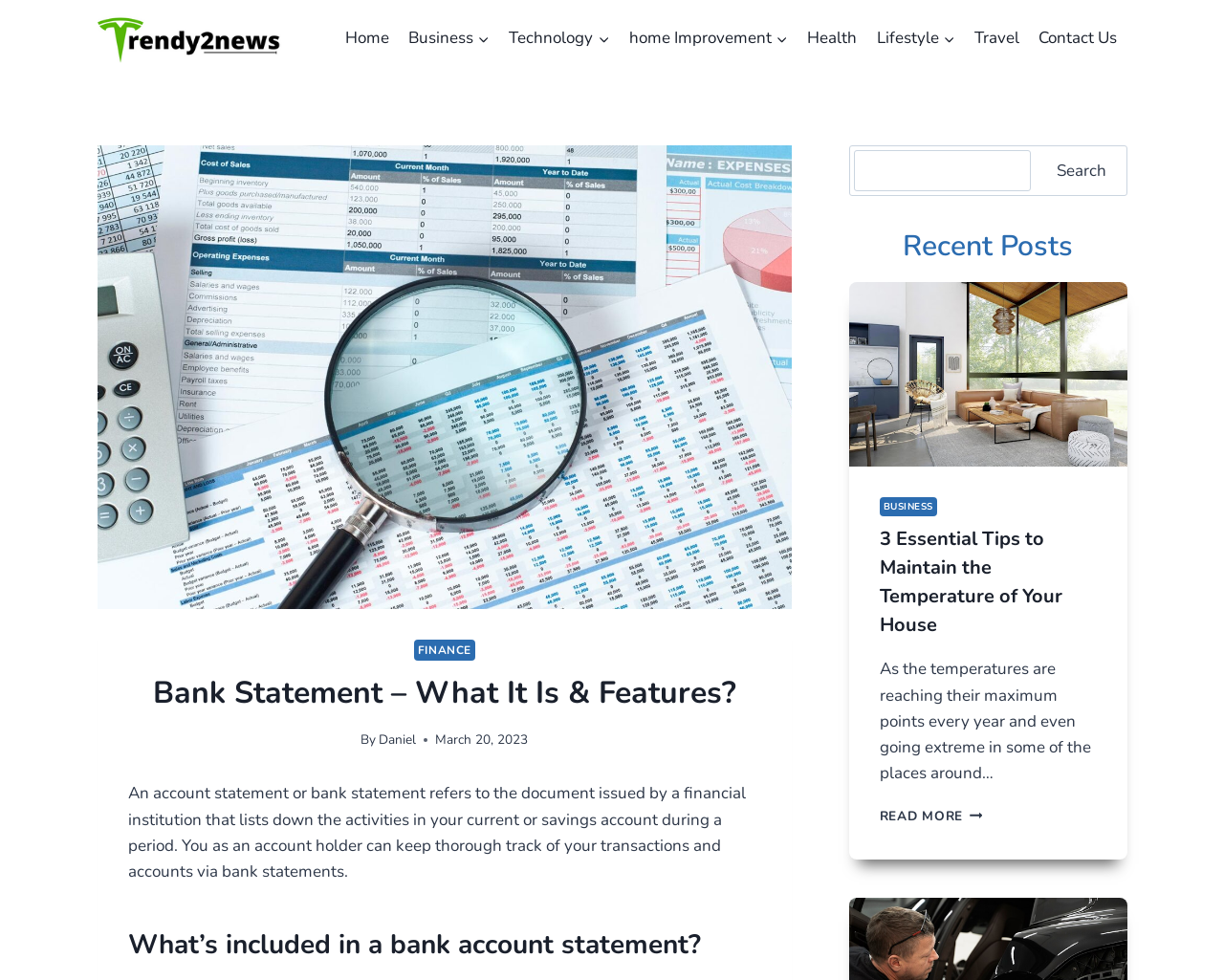Determine the coordinates of the bounding box that should be clicked to complete the instruction: "Explore the 'Modi’s Election Slip A Watershed Moment For Indian Politics' article". The coordinates should be represented by four float numbers between 0 and 1: [left, top, right, bottom].

None